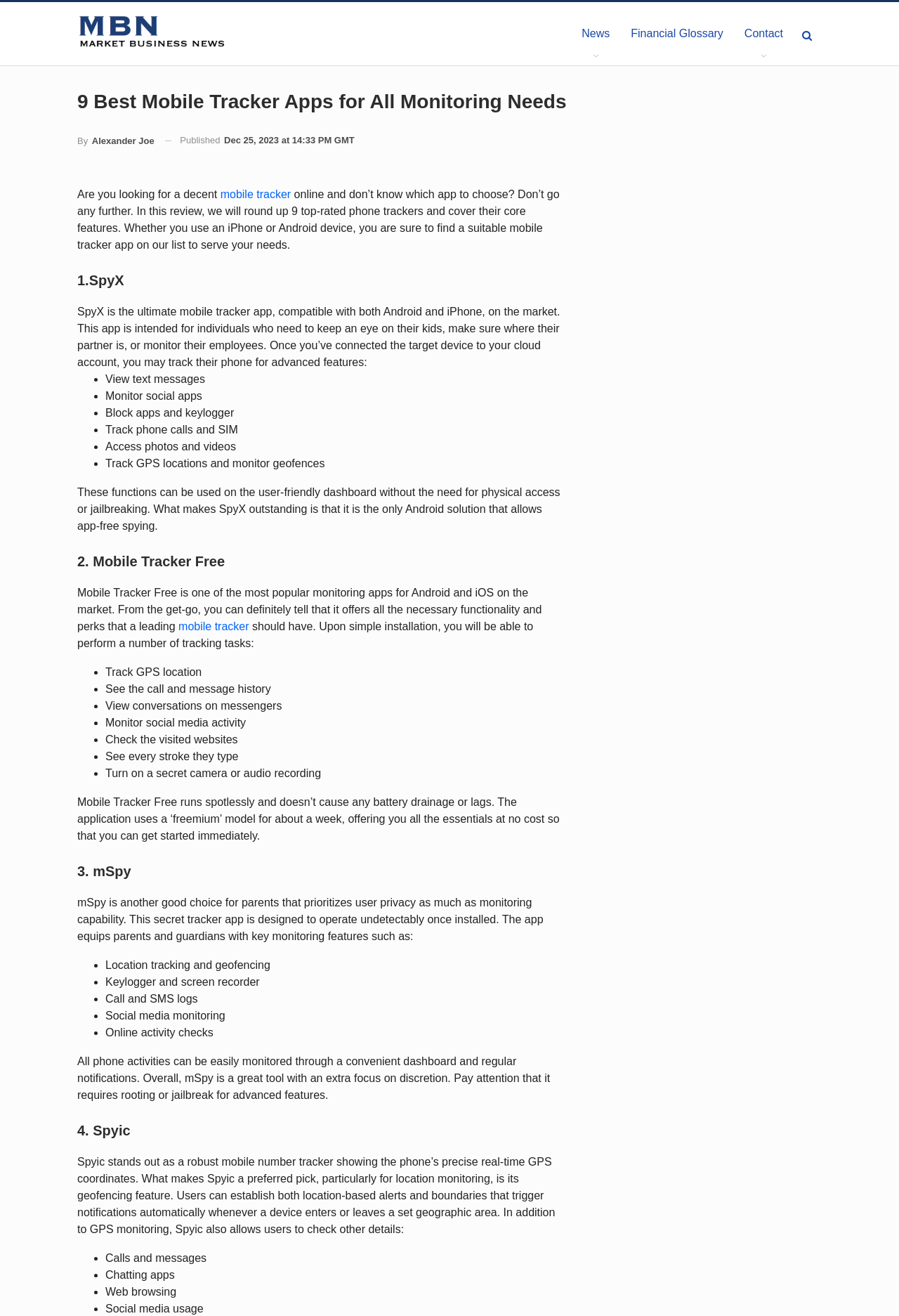Identify the bounding box for the UI element described as: "Contact". The coordinates should be four float numbers between 0 and 1, i.e., [left, top, right, bottom].

[0.816, 0.002, 0.883, 0.05]